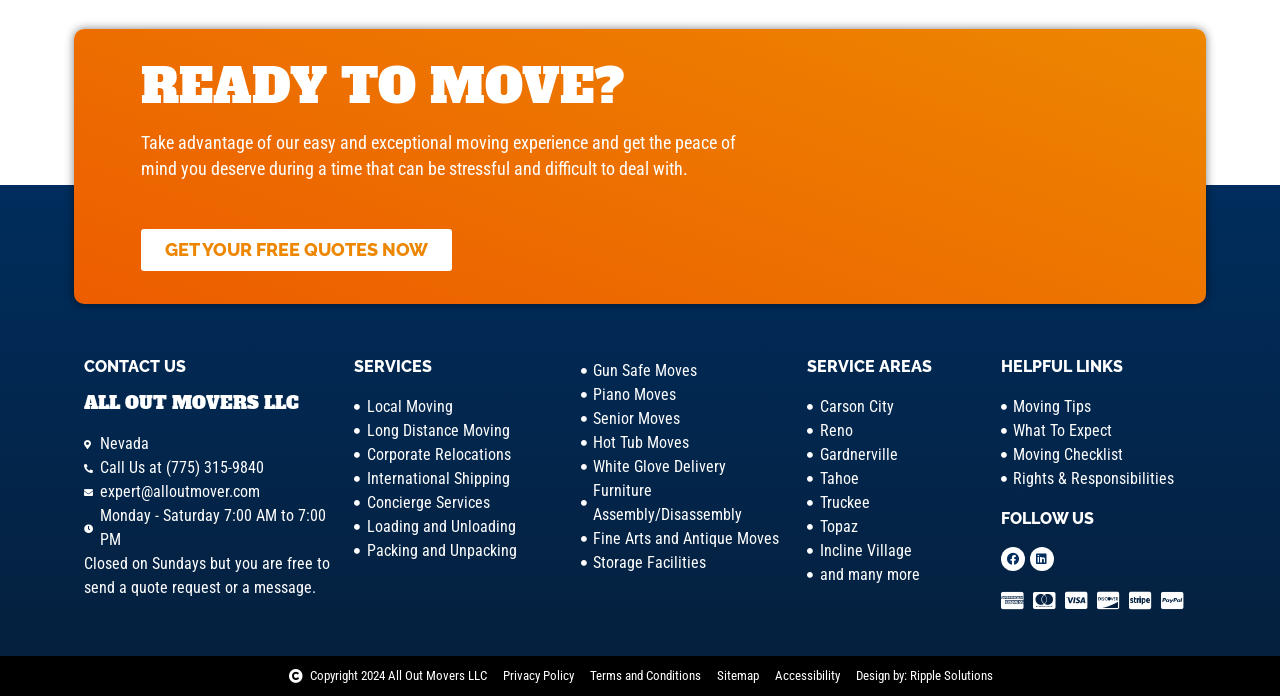Provide the bounding box coordinates of the HTML element this sentence describes: "Lifestyle". The bounding box coordinates consist of four float numbers between 0 and 1, i.e., [left, top, right, bottom].

None